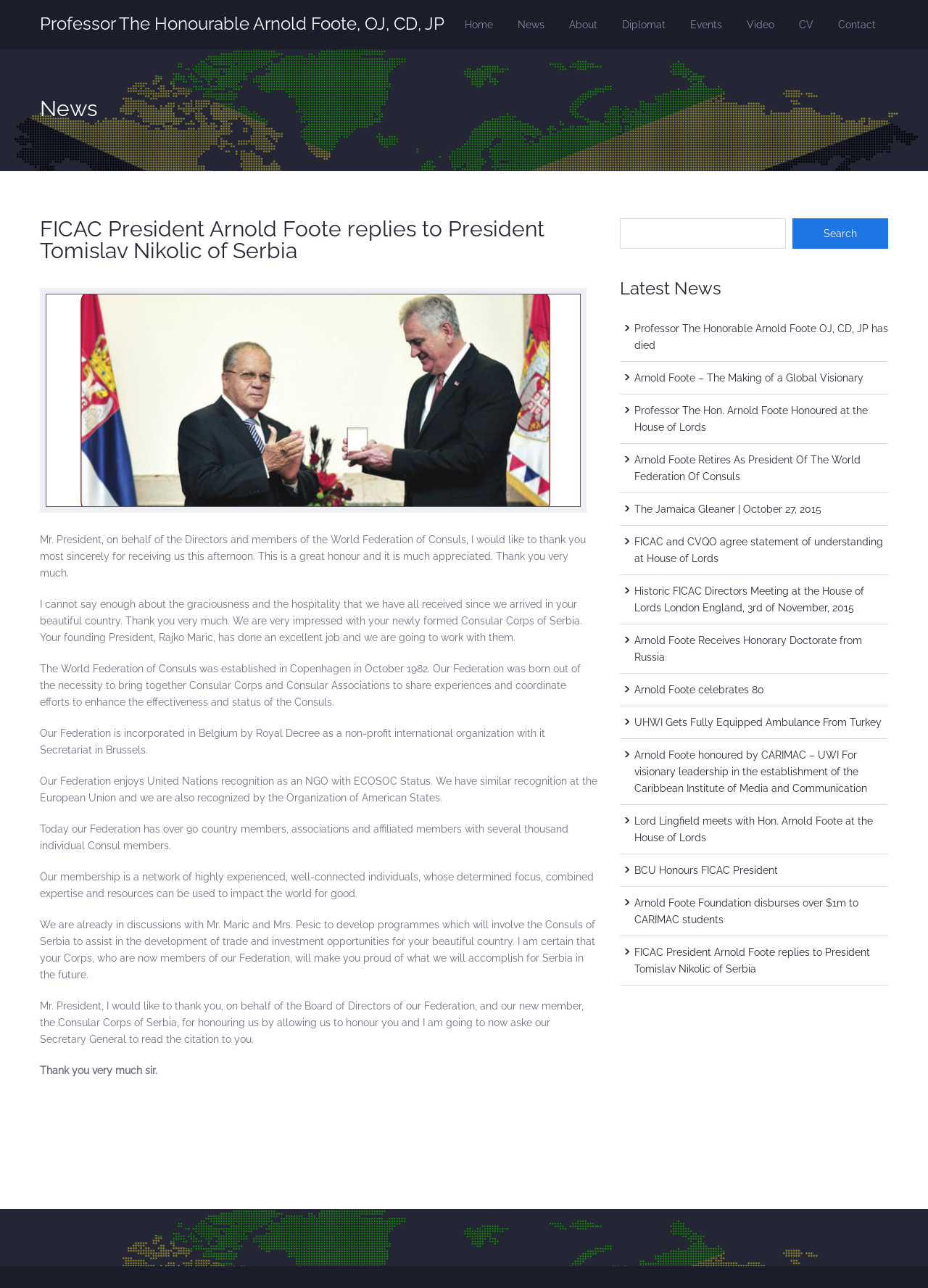Please answer the following question using a single word or phrase: 
What is the purpose of the World Federation of Consuls?

to enhance the effectiveness and status of Consuls